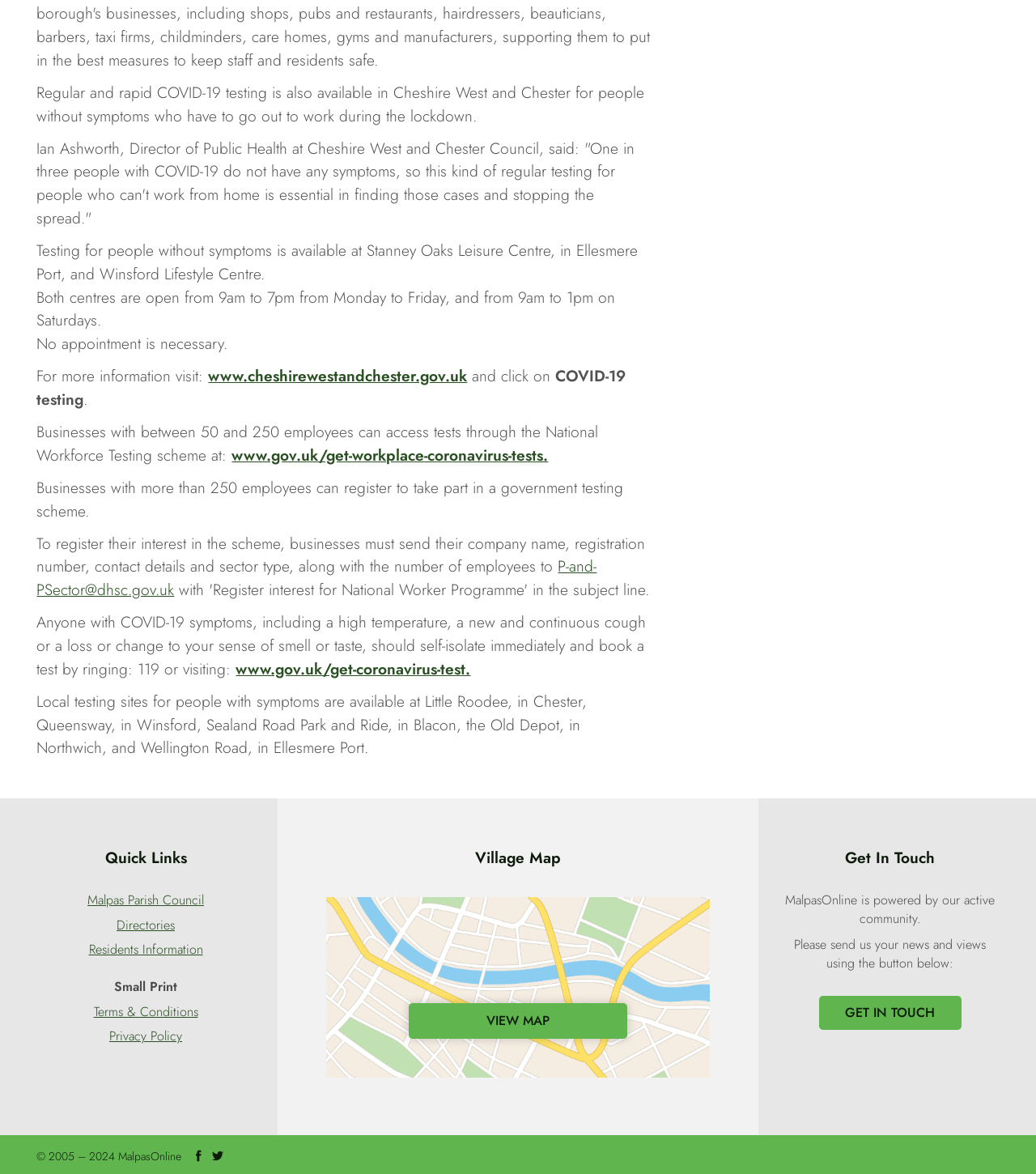Please determine the bounding box coordinates of the element's region to click for the following instruction: "Get a coronavirus test if you have symptoms".

[0.228, 0.56, 0.454, 0.579]